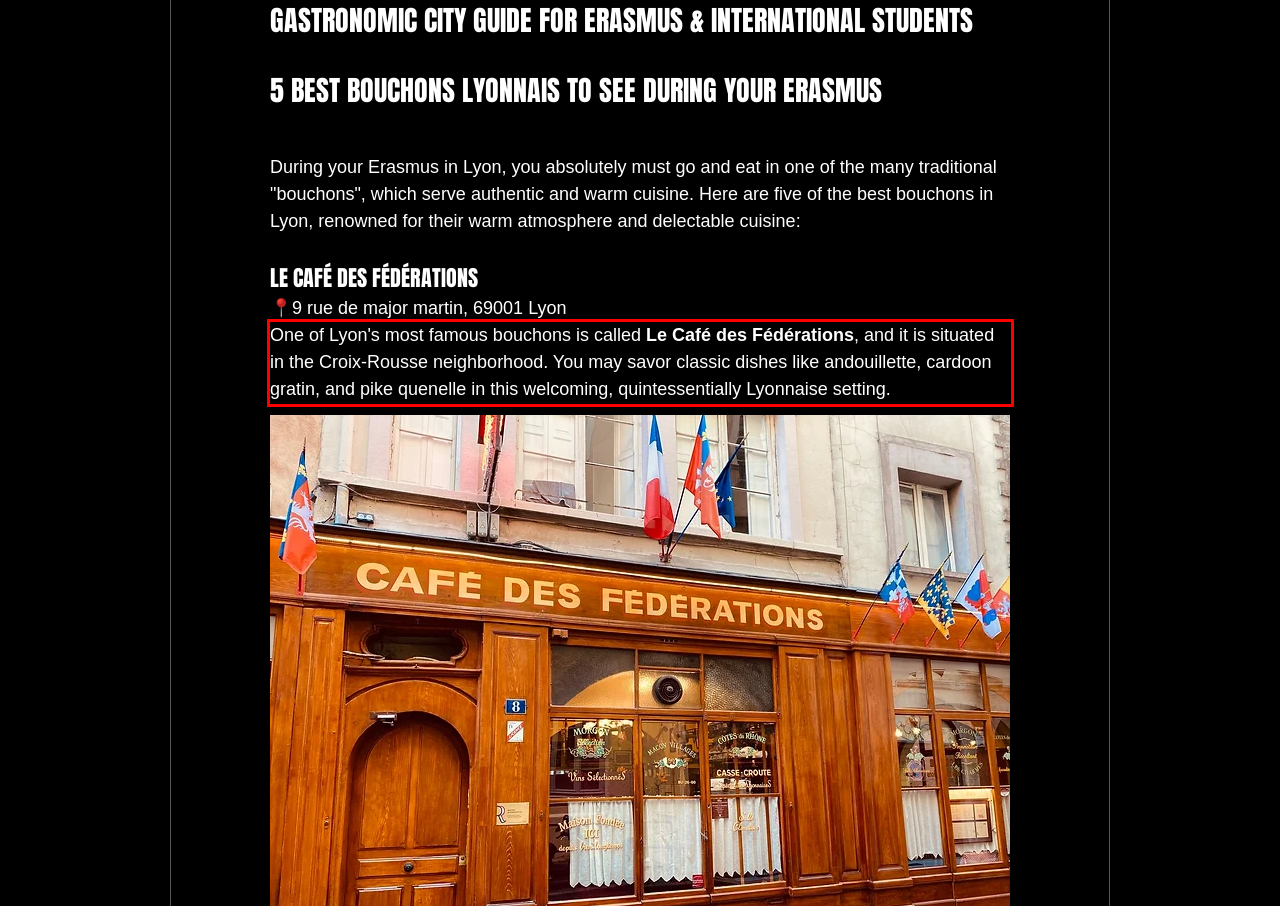You have a webpage screenshot with a red rectangle surrounding a UI element. Extract the text content from within this red bounding box.

One of Lyon's most famous bouchons is called Le Café des Fédérations, and it is situated in the Croix-Rousse neighborhood. You may savor classic dishes like andouillette, cardoon gratin, and pike quenelle in this welcoming, quintessentially Lyonnaise setting.